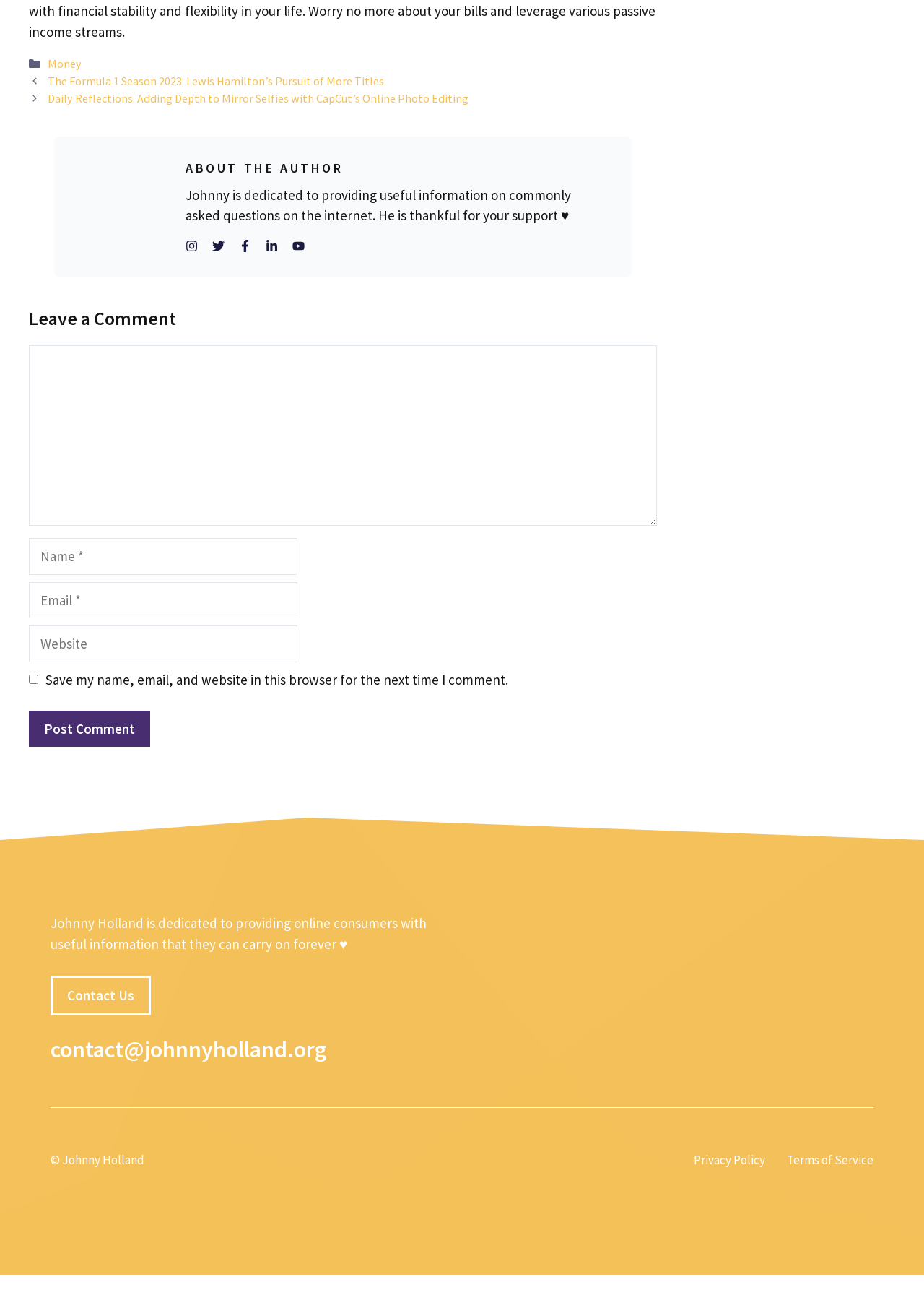What is required to leave a comment?
Your answer should be a single word or phrase derived from the screenshot.

Name, Email, Comment